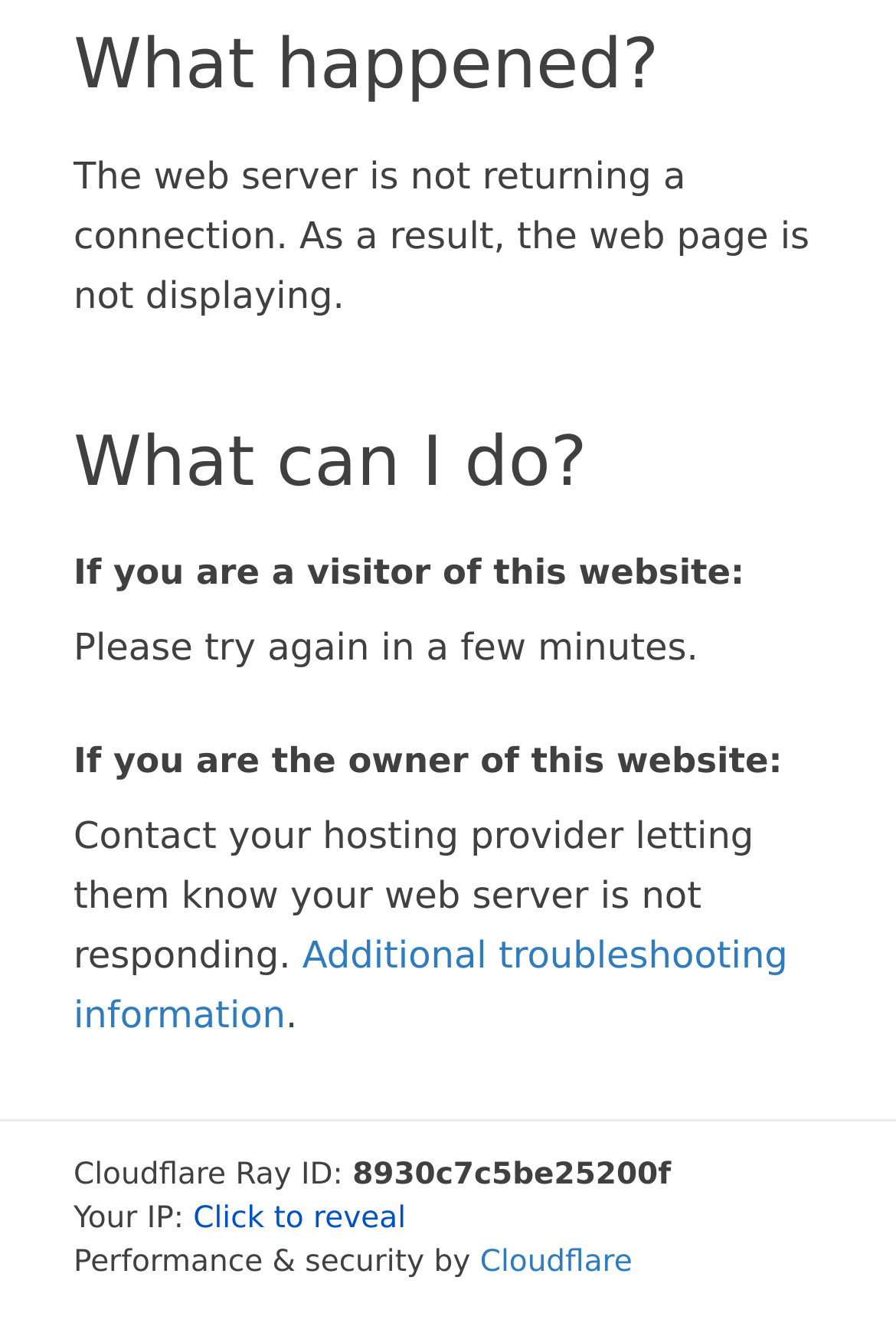What is the current status of the web server?
Respond with a short answer, either a single word or a phrase, based on the image.

Not returning a connection